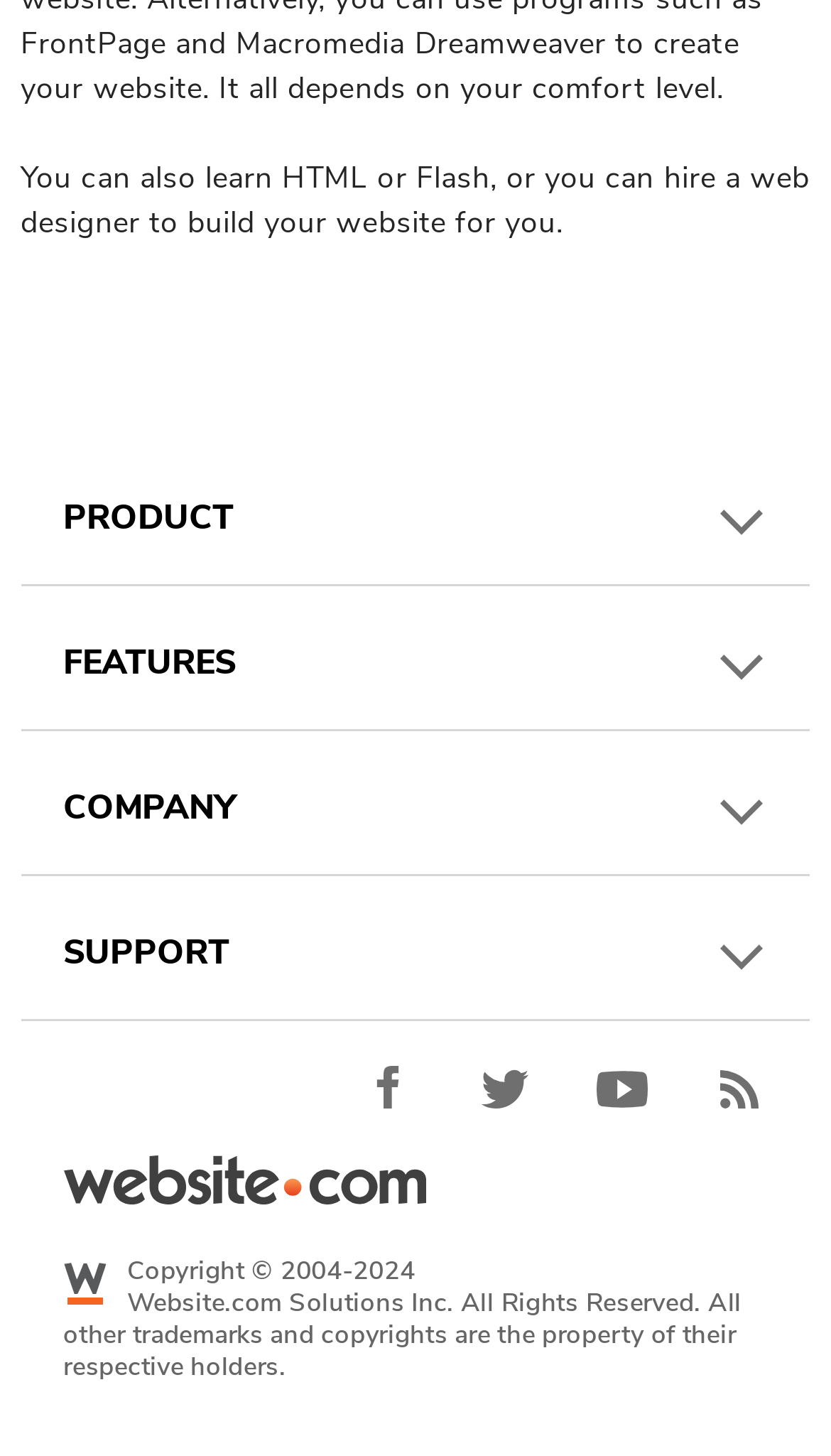Determine the bounding box coordinates of the UI element that matches the following description: "Menu". The coordinates should be four float numbers between 0 and 1 in the format [left, top, right, bottom].

None